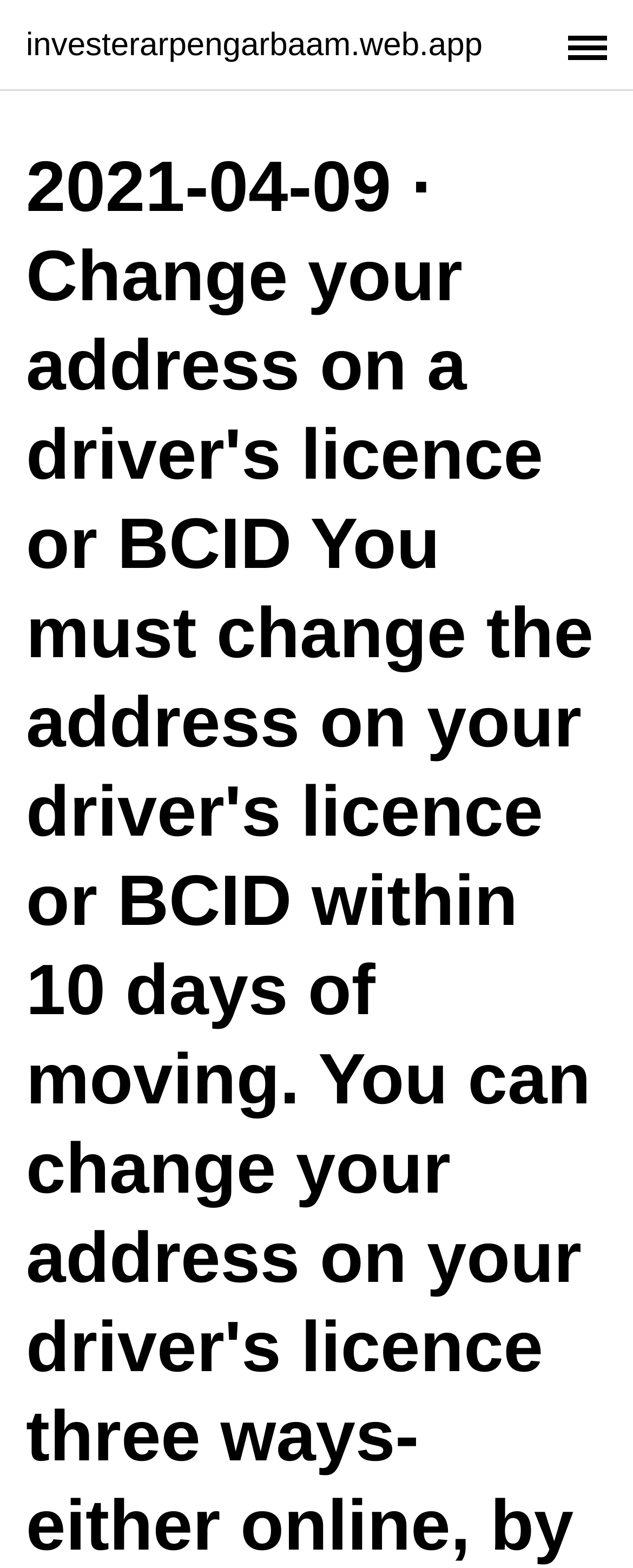Please provide the main heading of the webpage content.

2021-04-09 · Change your address on a driver's licence or BCID You must change the address on your driver's licence or BCID within 10 days of moving. You can change your address on your driver's licence three ways-either online, by phone or in-person. The address on your BCID must be updated either over the phone or in person at a​ driver licensing office.